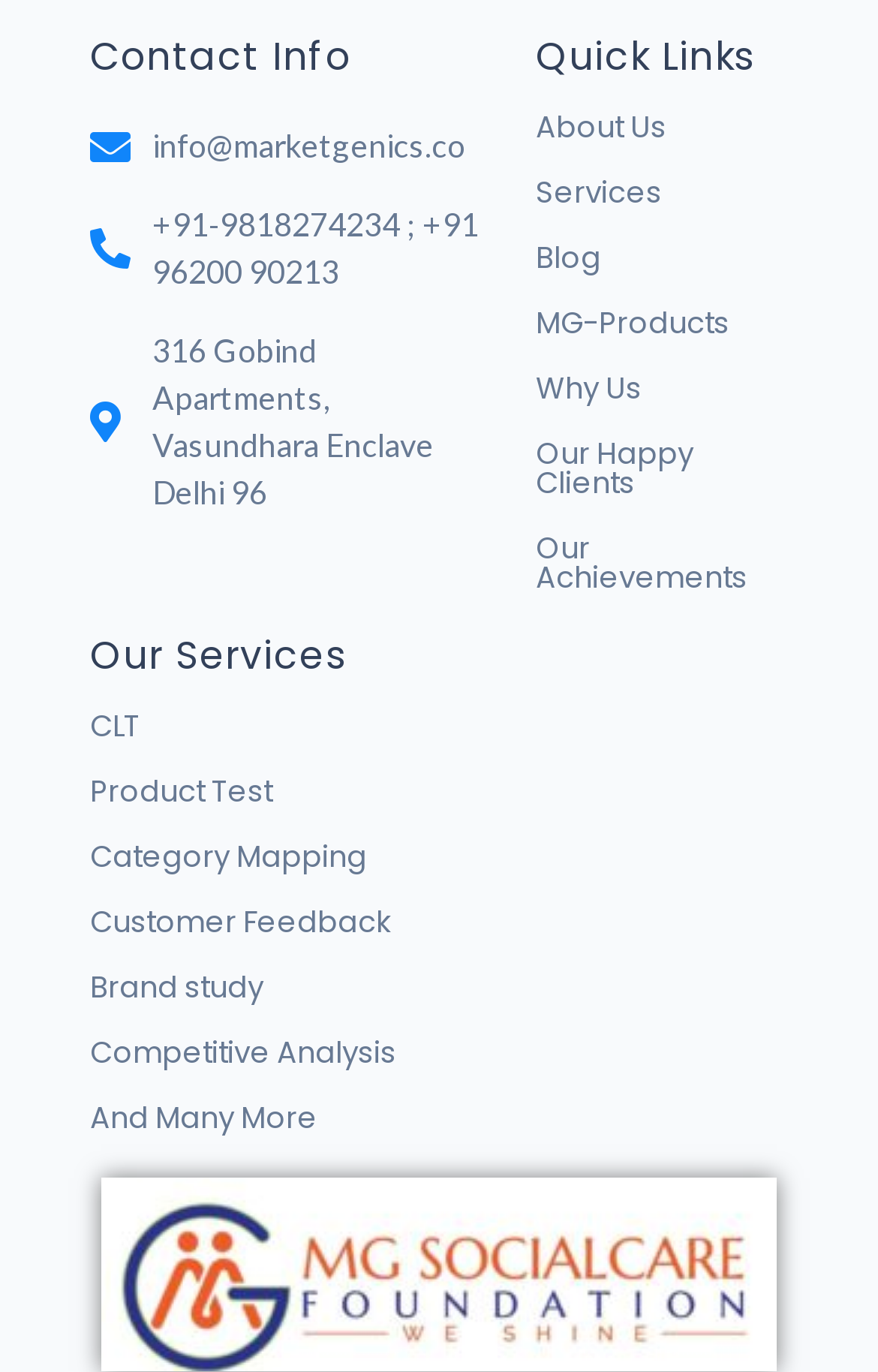Please identify the bounding box coordinates of the element I need to click to follow this instruction: "go to About Us page".

[0.61, 0.078, 0.759, 0.109]